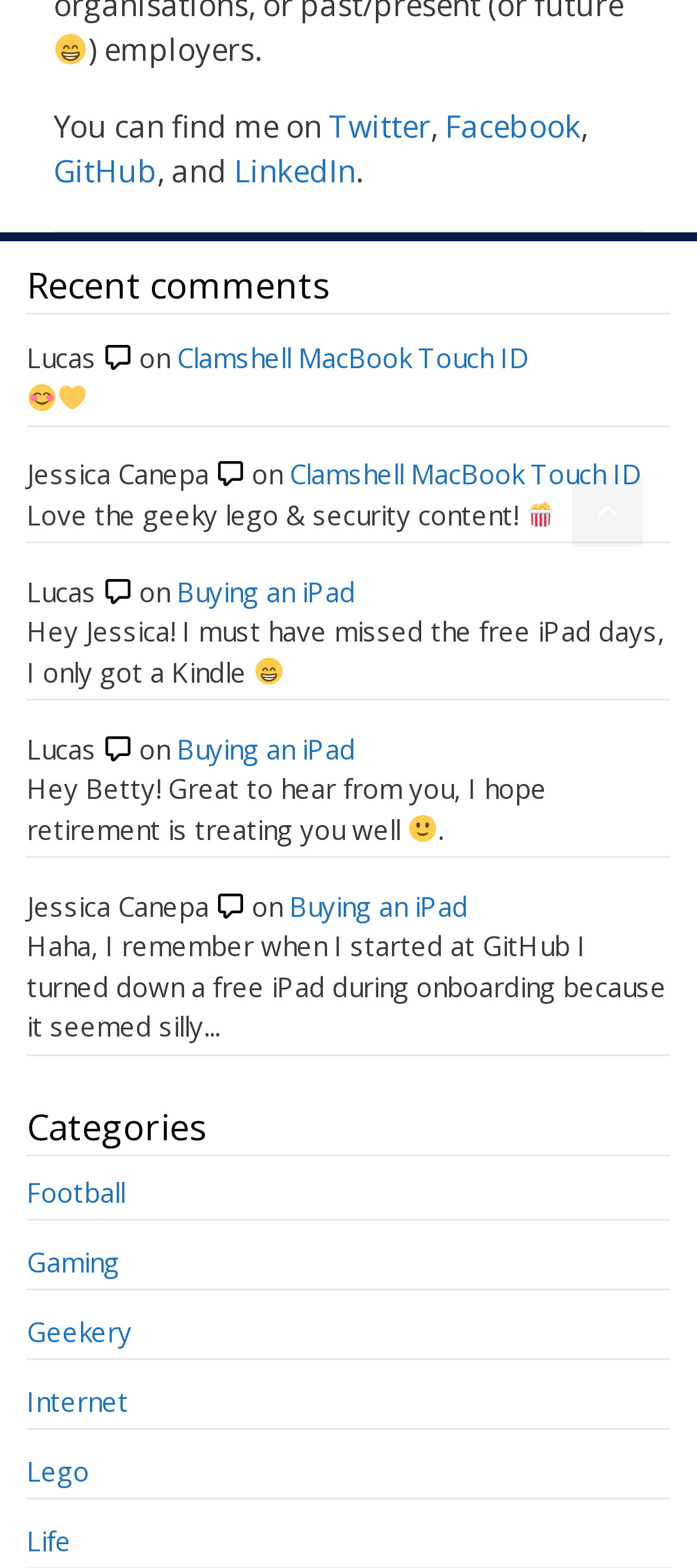Please locate the bounding box coordinates of the element that needs to be clicked to achieve the following instruction: "View recent comments". The coordinates should be four float numbers between 0 and 1, i.e., [left, top, right, bottom].

[0.038, 0.165, 0.962, 0.2]